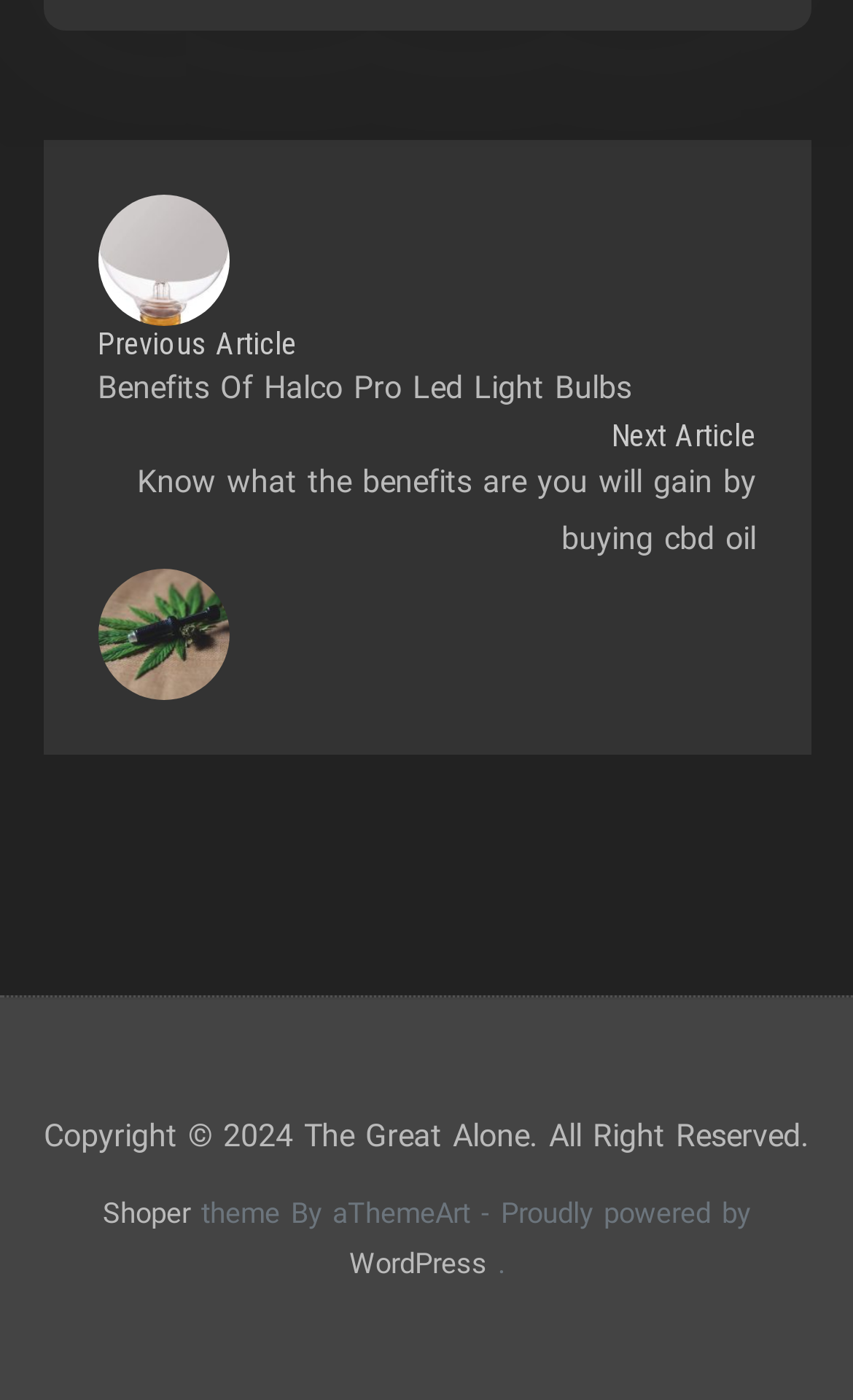What is the theme provider?
Utilize the information in the image to give a detailed answer to the question.

I found a StaticText element with the text 'theme By aThemeArt - Proudly powered by' at the bottom of the page, which suggests that the theme provider is aThemeArt.